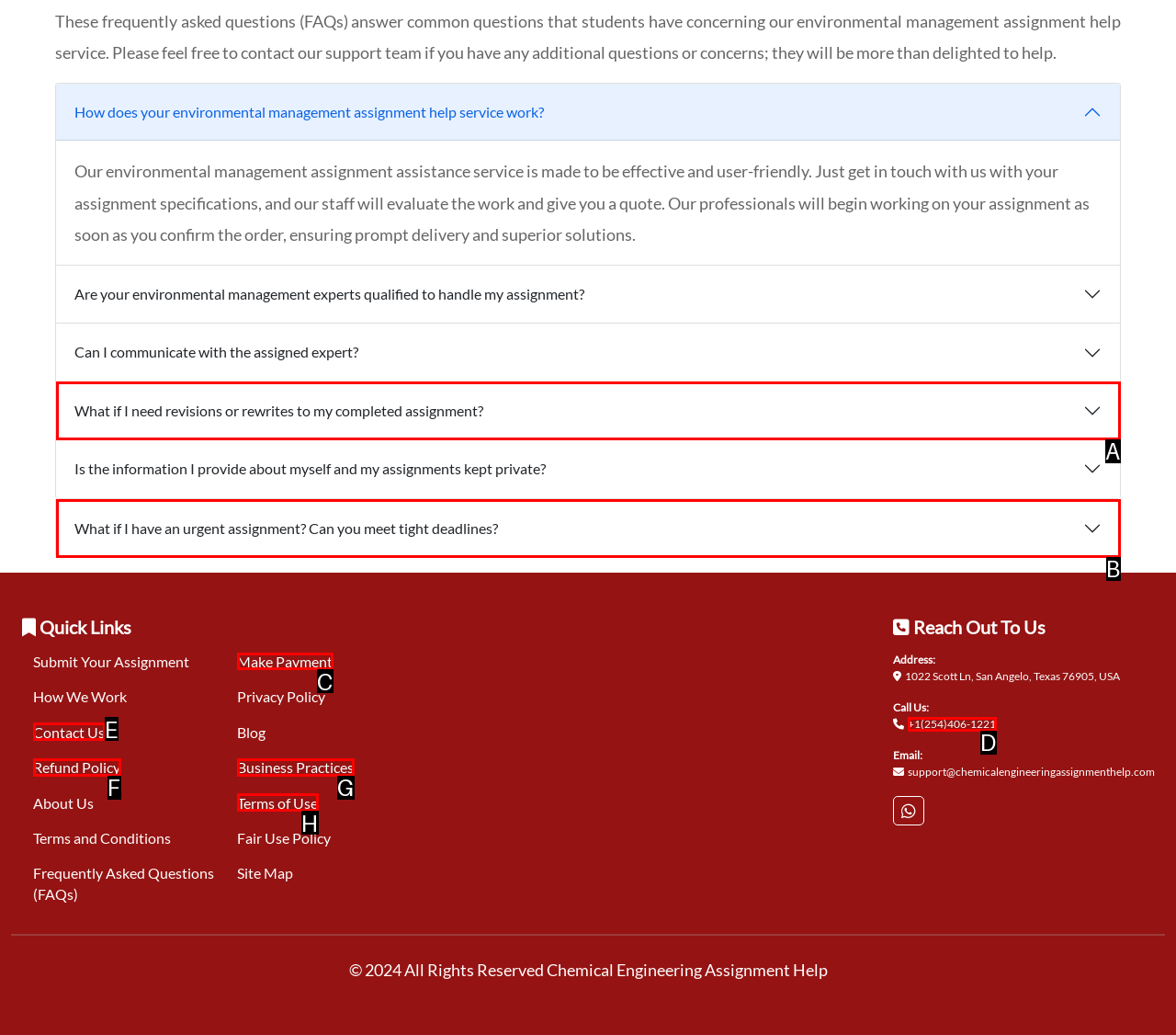Choose the UI element to click on to achieve this task: Click the 'Make Payment' link. Reply with the letter representing the selected element.

C